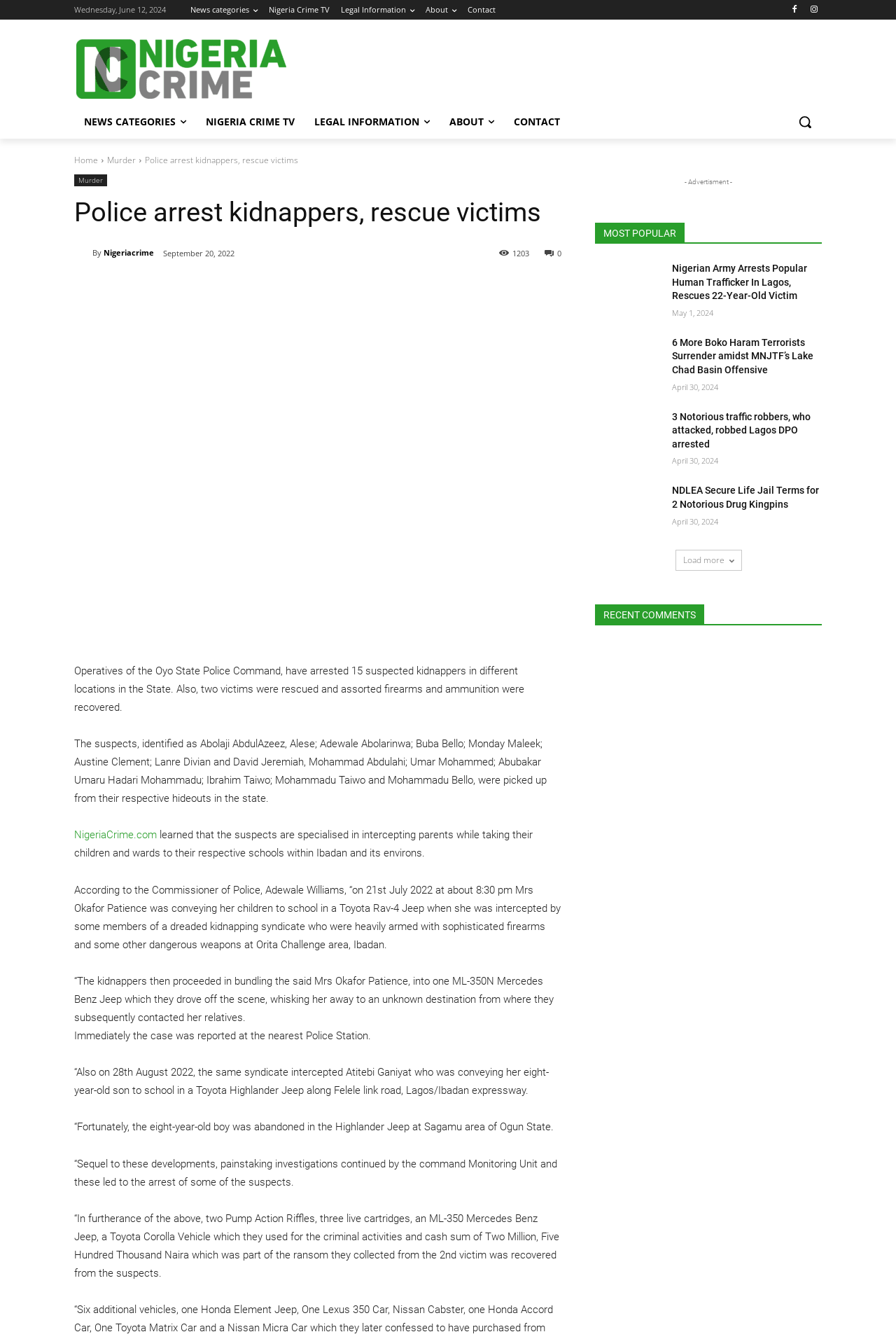Locate the bounding box coordinates of the clickable part needed for the task: "Click on the 'News categories' link".

[0.212, 0.0, 0.288, 0.015]